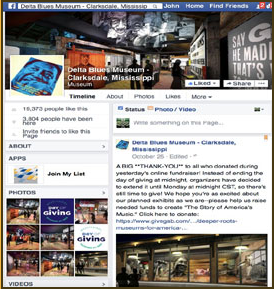What is the purpose of the museum's partnerships with teacher workshops?
Answer the question with a single word or phrase derived from the image.

To educate on Southern culture and blues music